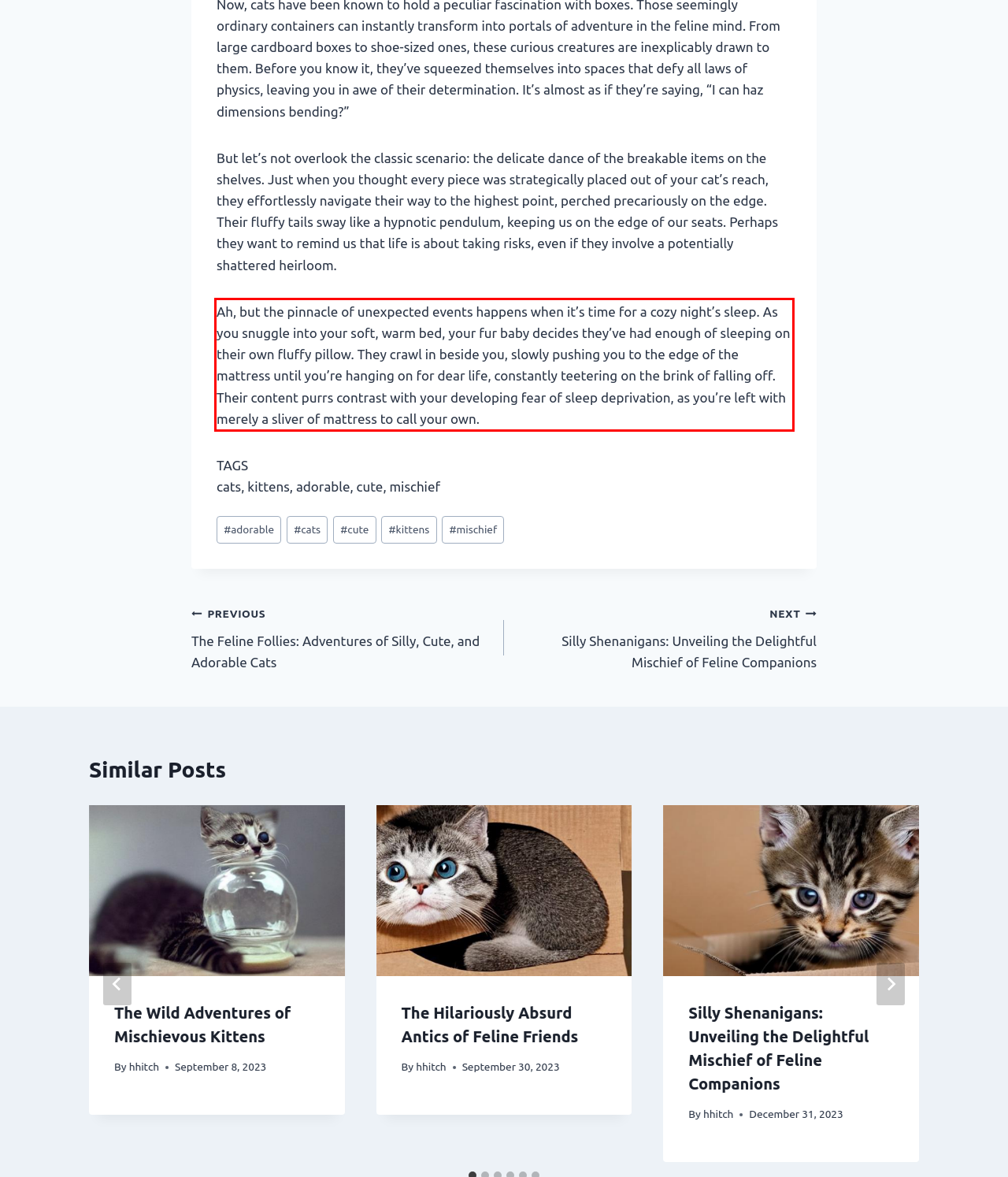You are presented with a screenshot containing a red rectangle. Extract the text found inside this red bounding box.

Ah, but the pinnacle of unexpected events happens when it’s time for a cozy night’s sleep. As you snuggle into your soft, warm bed, your fur baby decides they’ve had enough of sleeping on their own fluffy pillow. They crawl in beside you, slowly pushing you to the edge of the mattress until you’re hanging on for dear life, constantly teetering on the brink of falling off. Their content purrs contrast with your developing fear of sleep deprivation, as you’re left with merely a sliver of mattress to call your own.